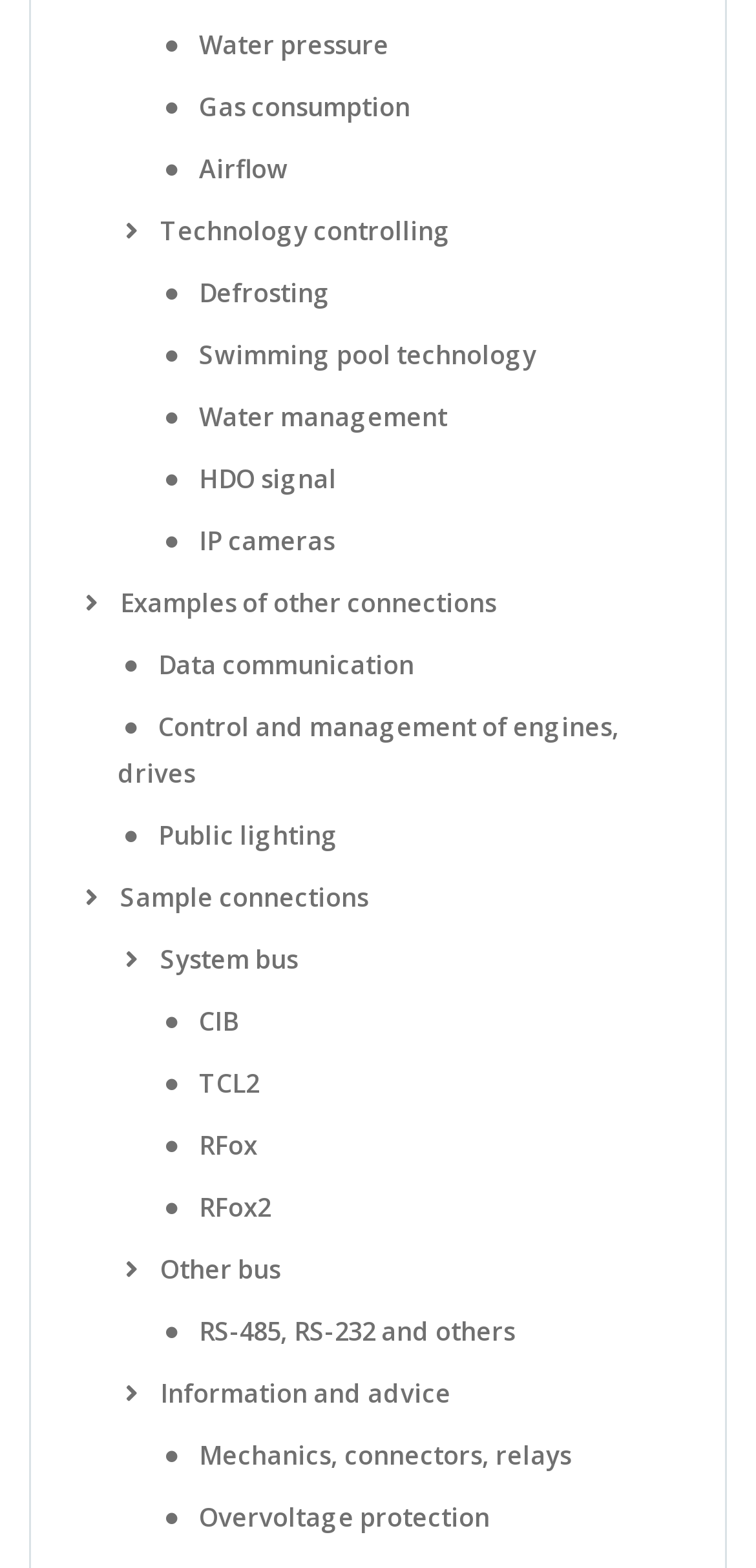Determine the bounding box coordinates for the element that should be clicked to follow this instruction: "Learn about Data communication". The coordinates should be given as four float numbers between 0 and 1, in the format [left, top, right, bottom].

[0.156, 0.413, 0.548, 0.435]